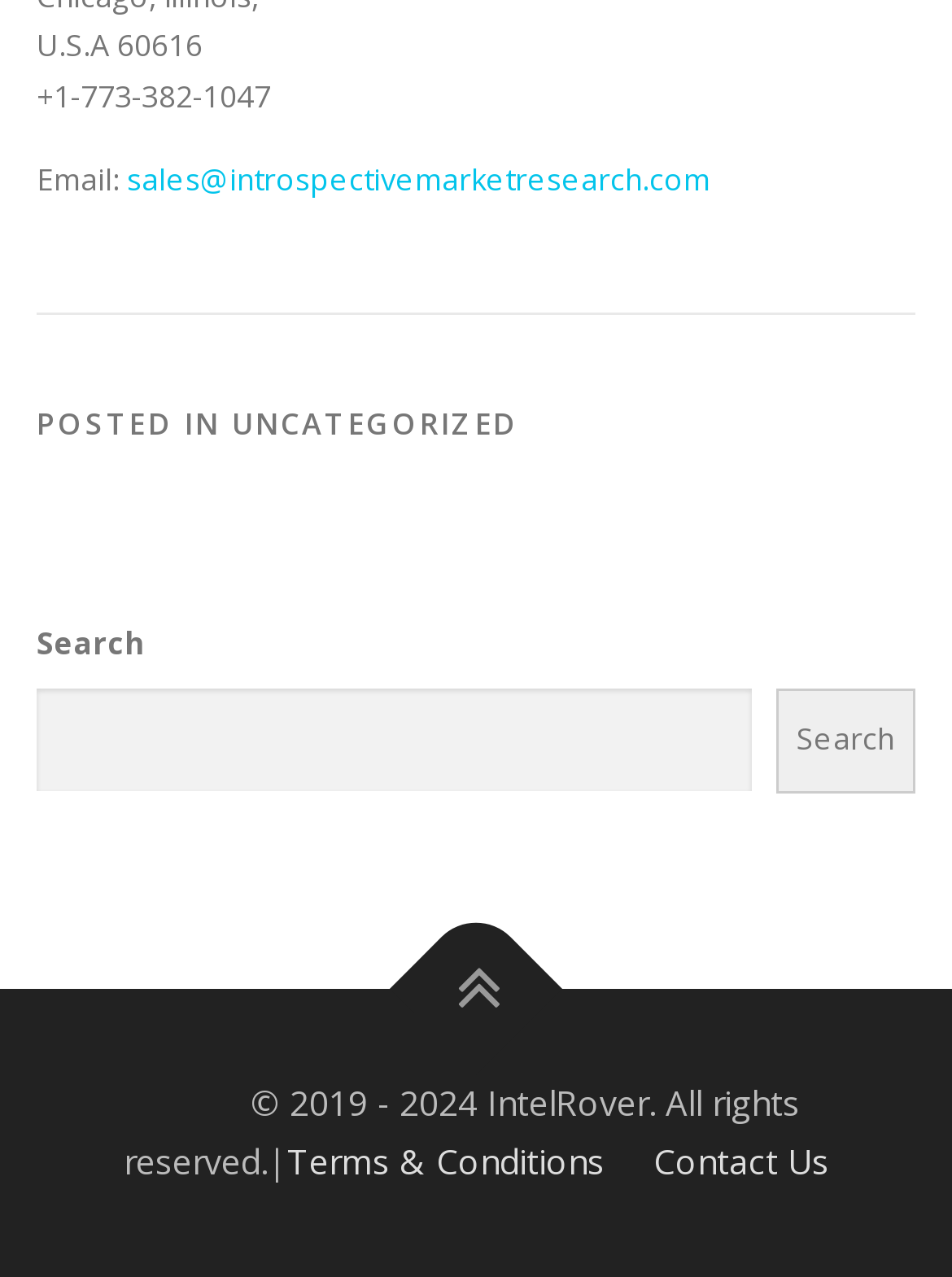What is the phone number?
Using the screenshot, give a one-word or short phrase answer.

+1-773-382-1047